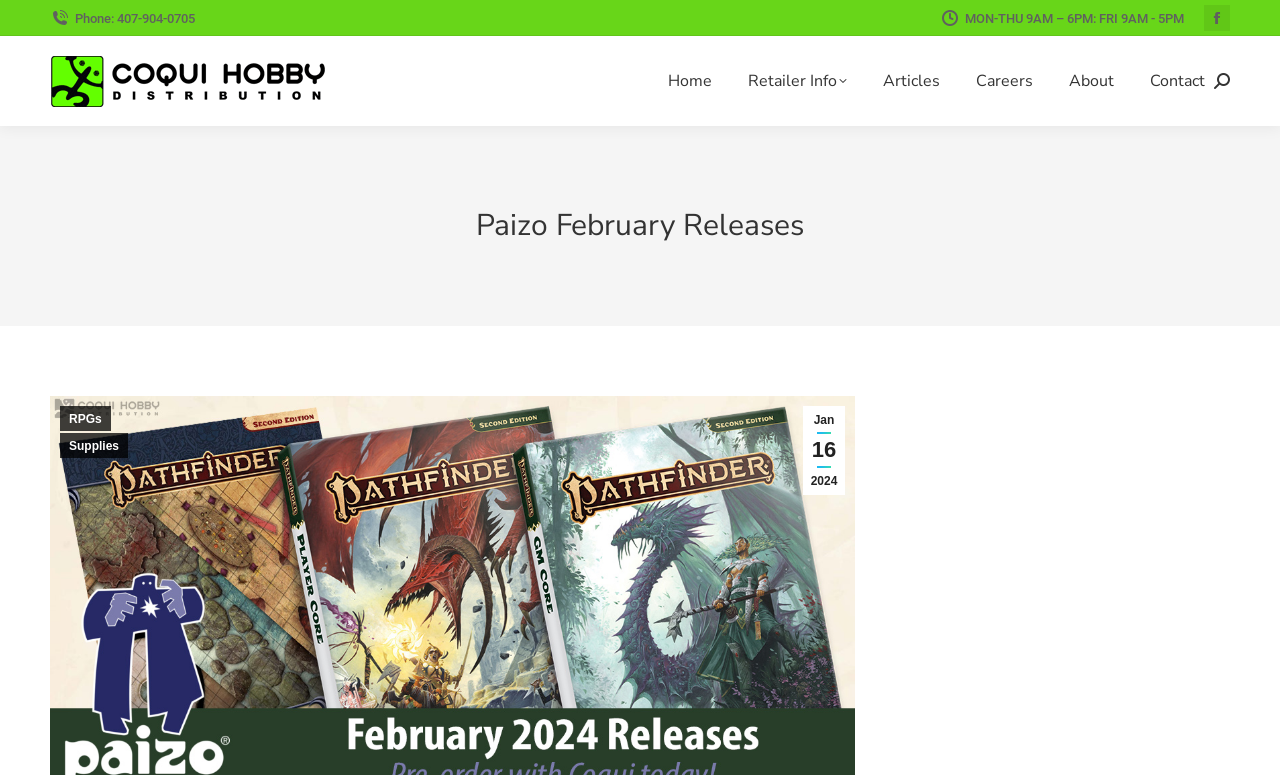Please find and report the bounding box coordinates of the element to click in order to perform the following action: "go to Home". The coordinates should be expressed as four float numbers between 0 and 1, in the format [left, top, right, bottom].

[0.519, 0.07, 0.559, 0.139]